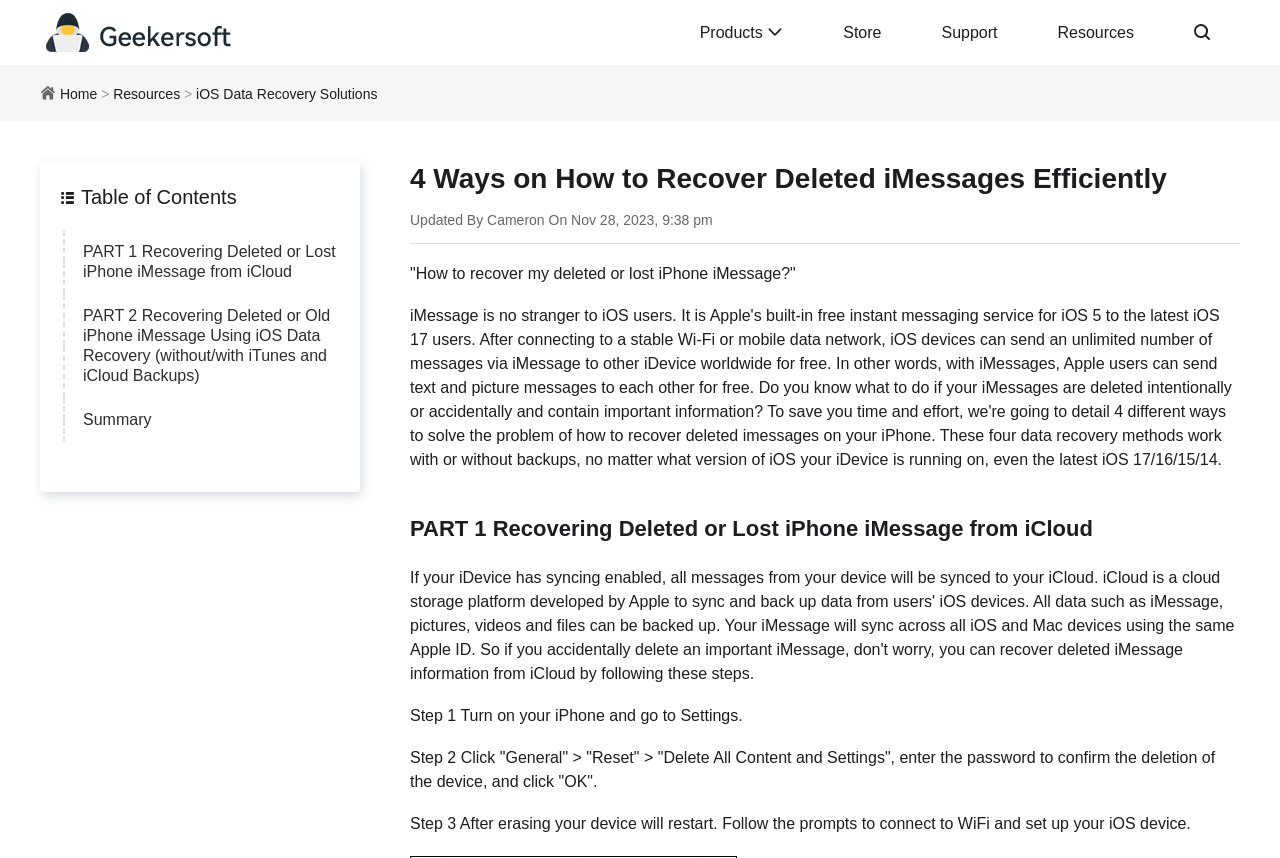Please identify the bounding box coordinates of the region to click in order to complete the task: "Click on the PART 1 Recovering Deleted or Lost iPhone iMessage from iCloud link". The coordinates must be four float numbers between 0 and 1, specified as [left, top, right, bottom].

[0.059, 0.268, 0.275, 0.343]